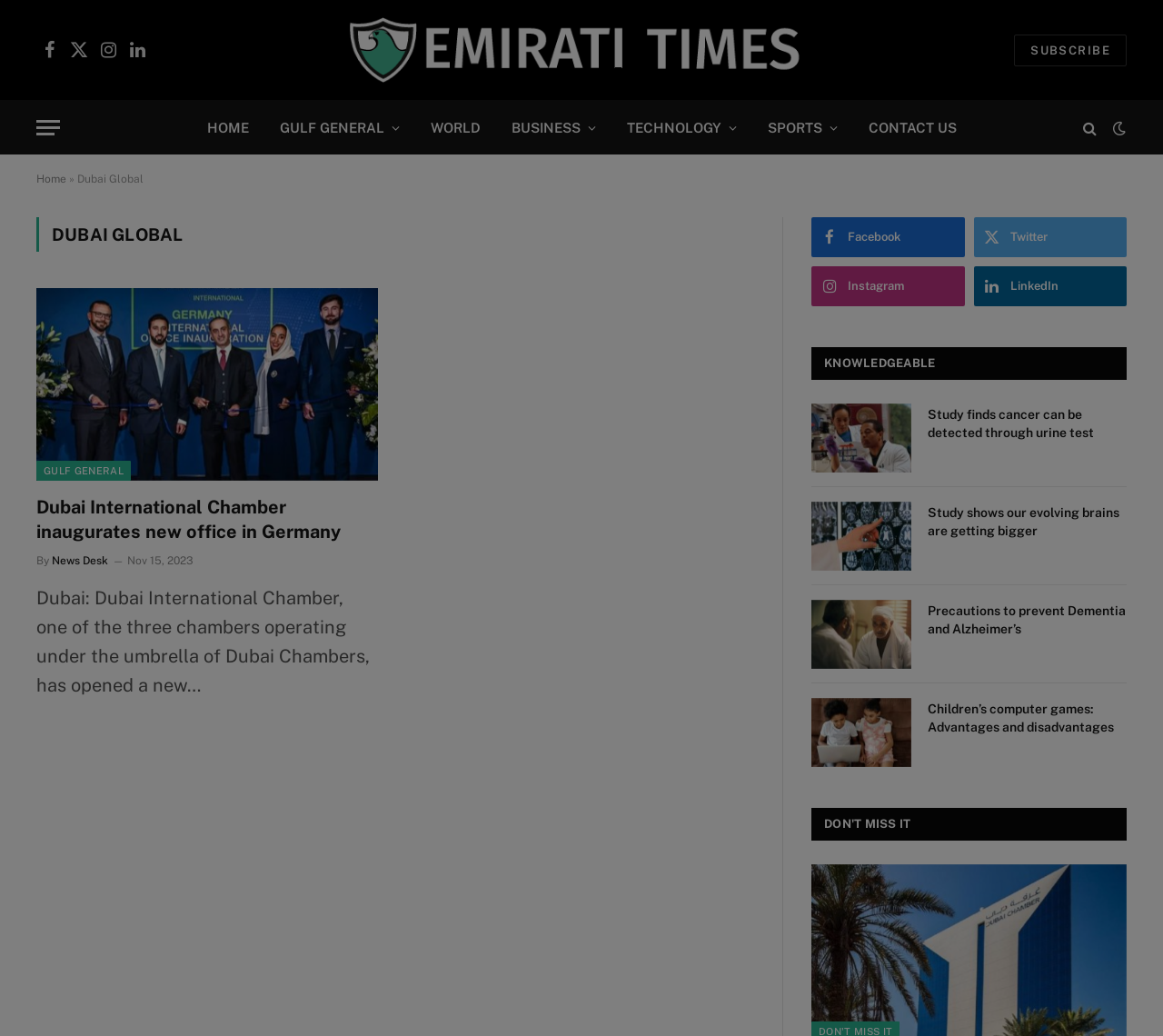Provide the bounding box coordinates of the HTML element this sentence describes: "X (Twitter)". The bounding box coordinates consist of four float numbers between 0 and 1, i.e., [left, top, right, bottom].

[0.056, 0.029, 0.08, 0.068]